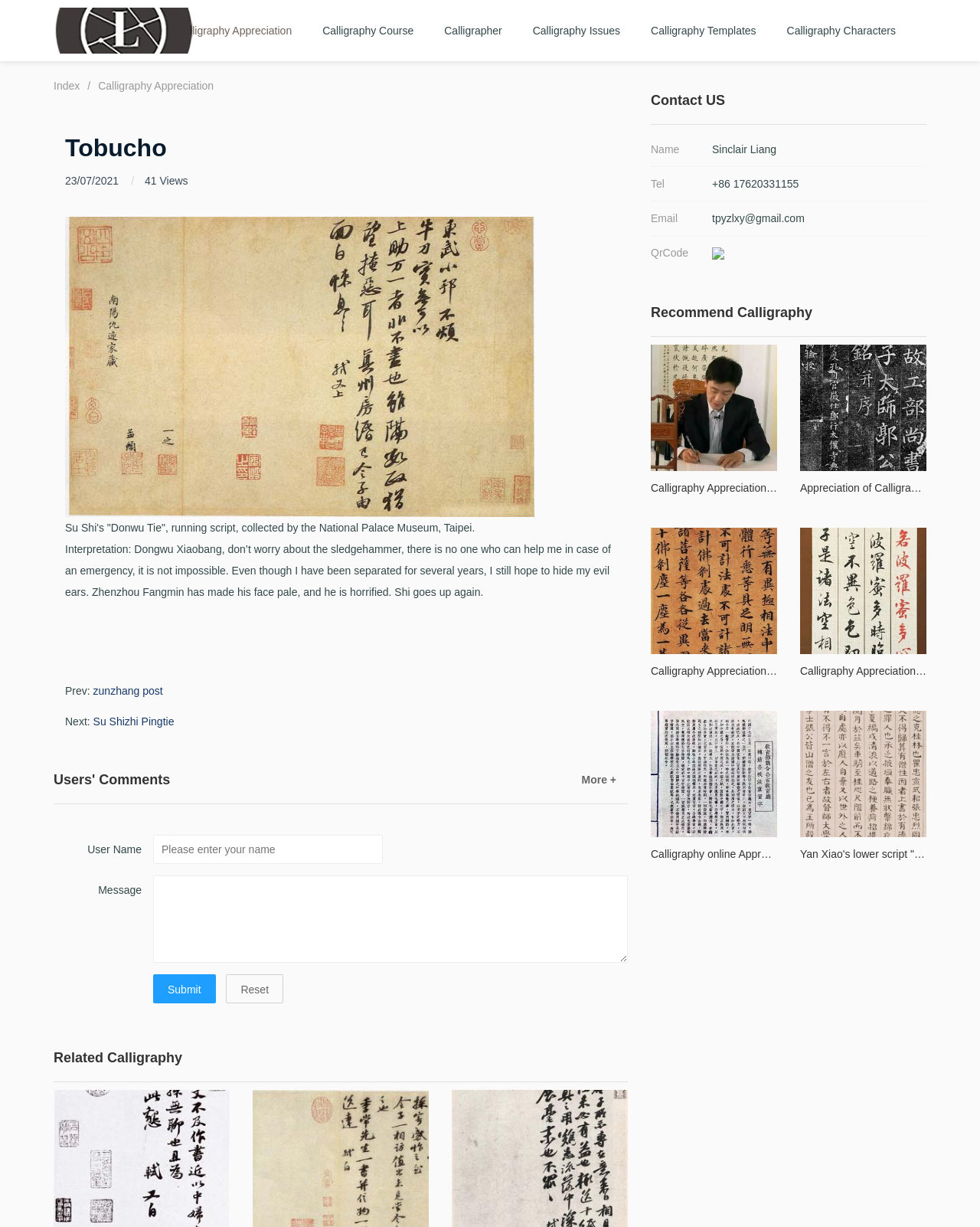Please specify the bounding box coordinates in the format (top-left x, top-left y, bottom-right x, bottom-right y), with values ranging from 0 to 1. Identify the bounding box for the UI component described as follows: Su Shizhi Pingtie

[0.095, 0.583, 0.178, 0.593]